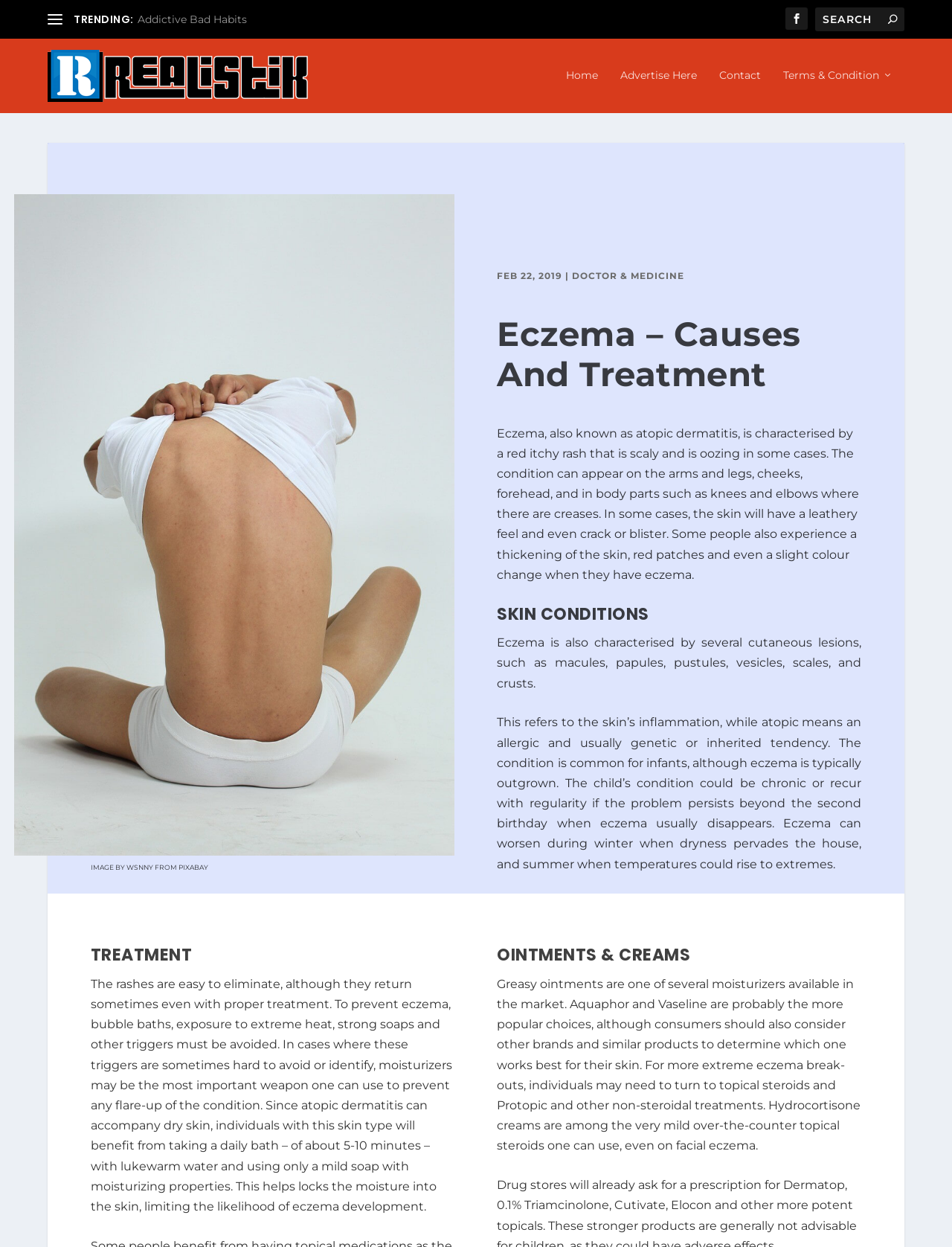What is the recommended duration of a daily bath for individuals with dry skin?
Refer to the screenshot and respond with a concise word or phrase.

5-10 minutes